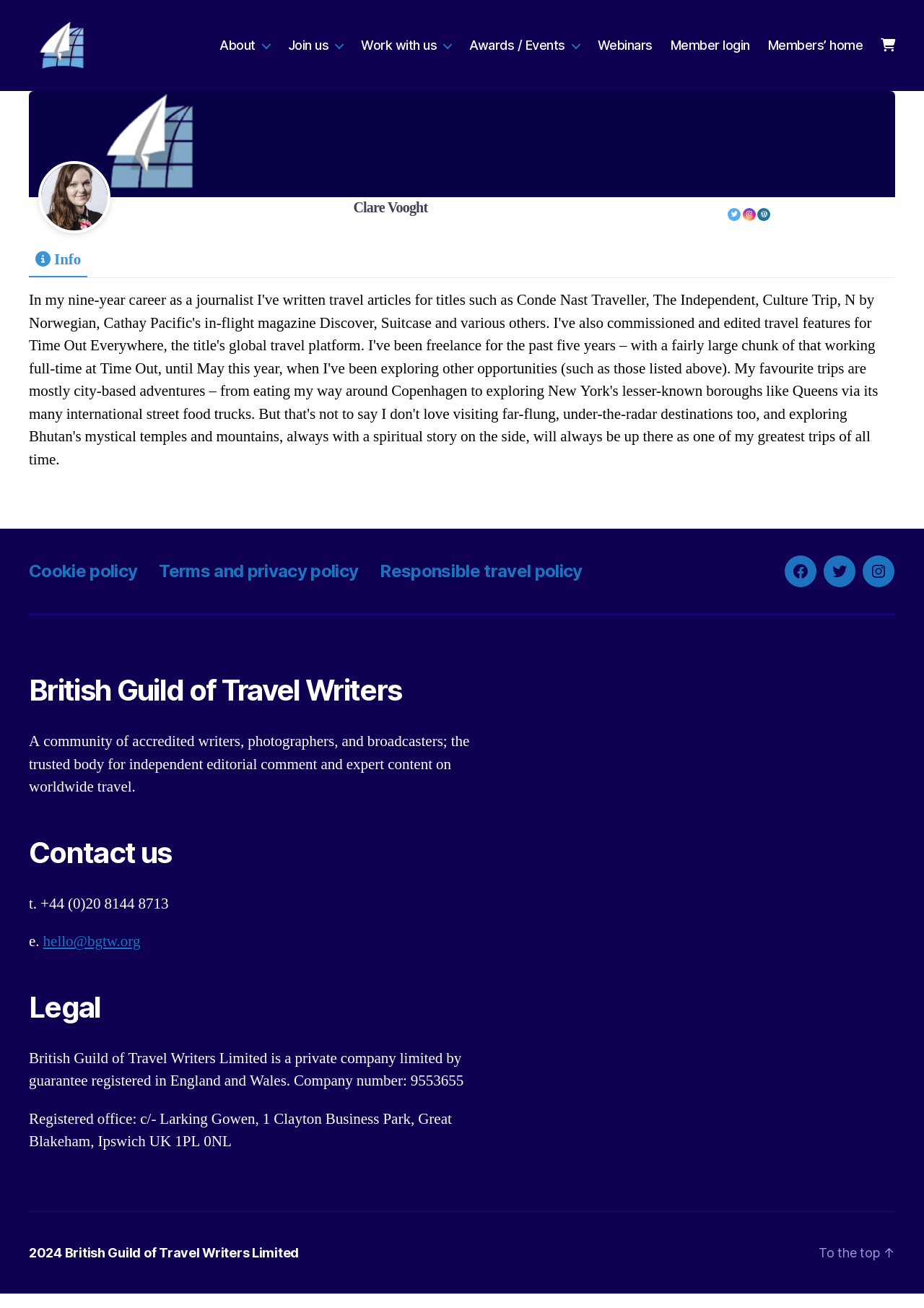Please identify the bounding box coordinates of the area that needs to be clicked to fulfill the following instruction: "Click on the About link."

[0.238, 0.034, 0.292, 0.046]